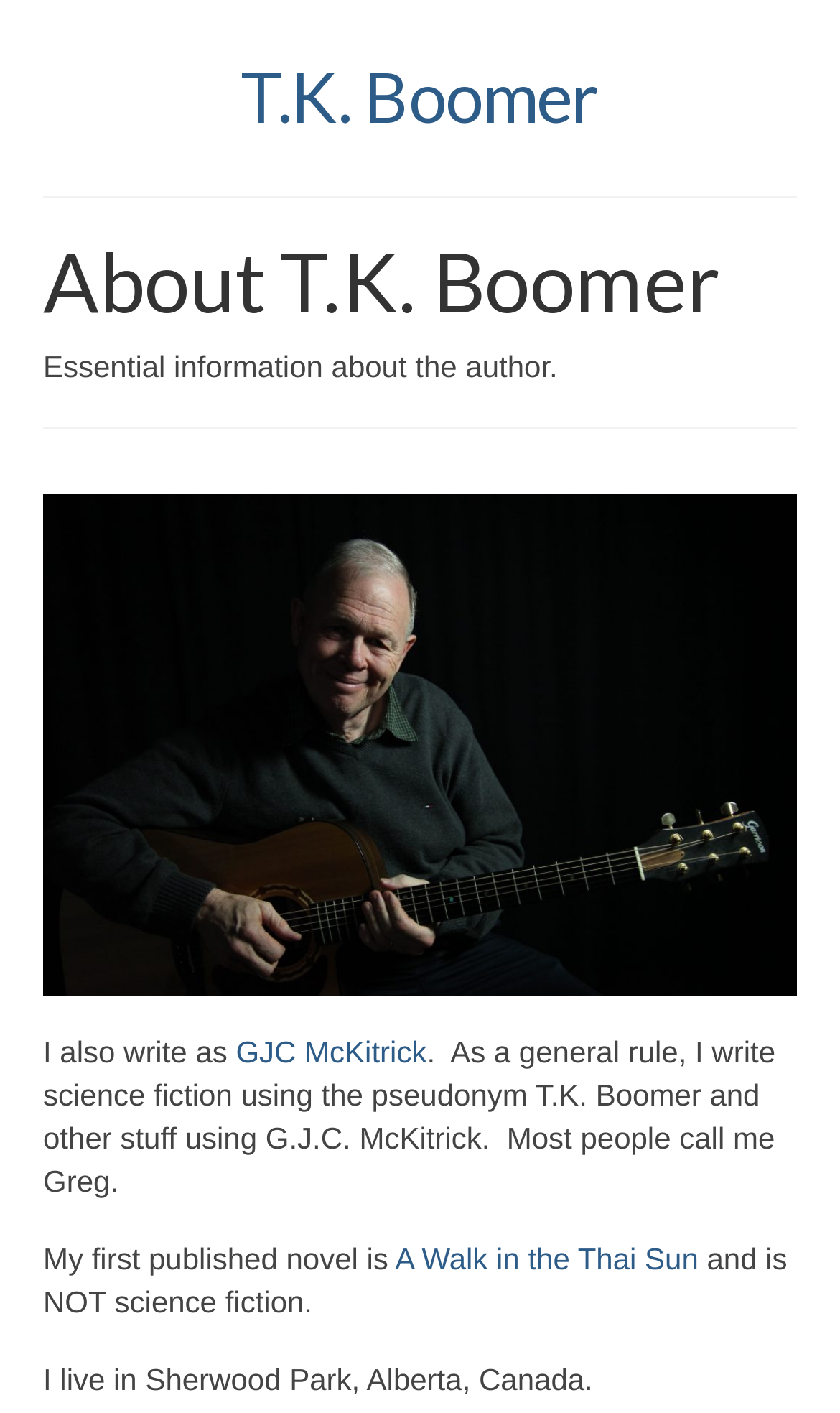Please examine the image and provide a detailed answer to the question: What is the author's pseudonym for science fiction?

The author mentions that they write science fiction using the pseudonym T.K. Boomer, which is stated in the text 'As a general rule, I write science fiction using the pseudonym T.K. Boomer and other stuff using G.J.C. McKitrick.'